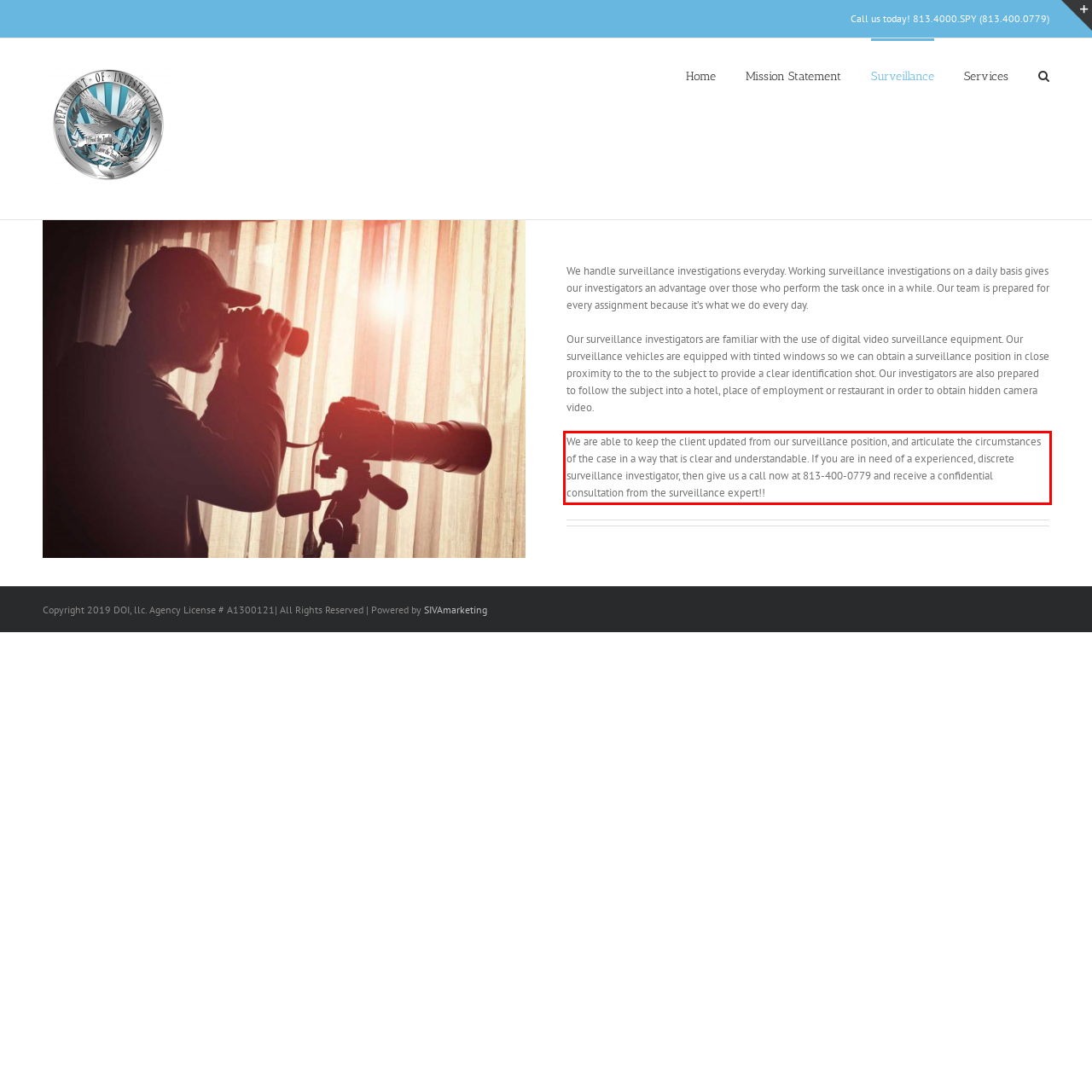Please use OCR to extract the text content from the red bounding box in the provided webpage screenshot.

We are able to keep the client updated from our surveillance position, and articulate the circumstances of the case in a way that is clear and understandable. If you are in need of a experienced, discrete surveillance investigator, then give us a call now at 813-400-0779 and receive a confidential consultation from the surveillance expert!!